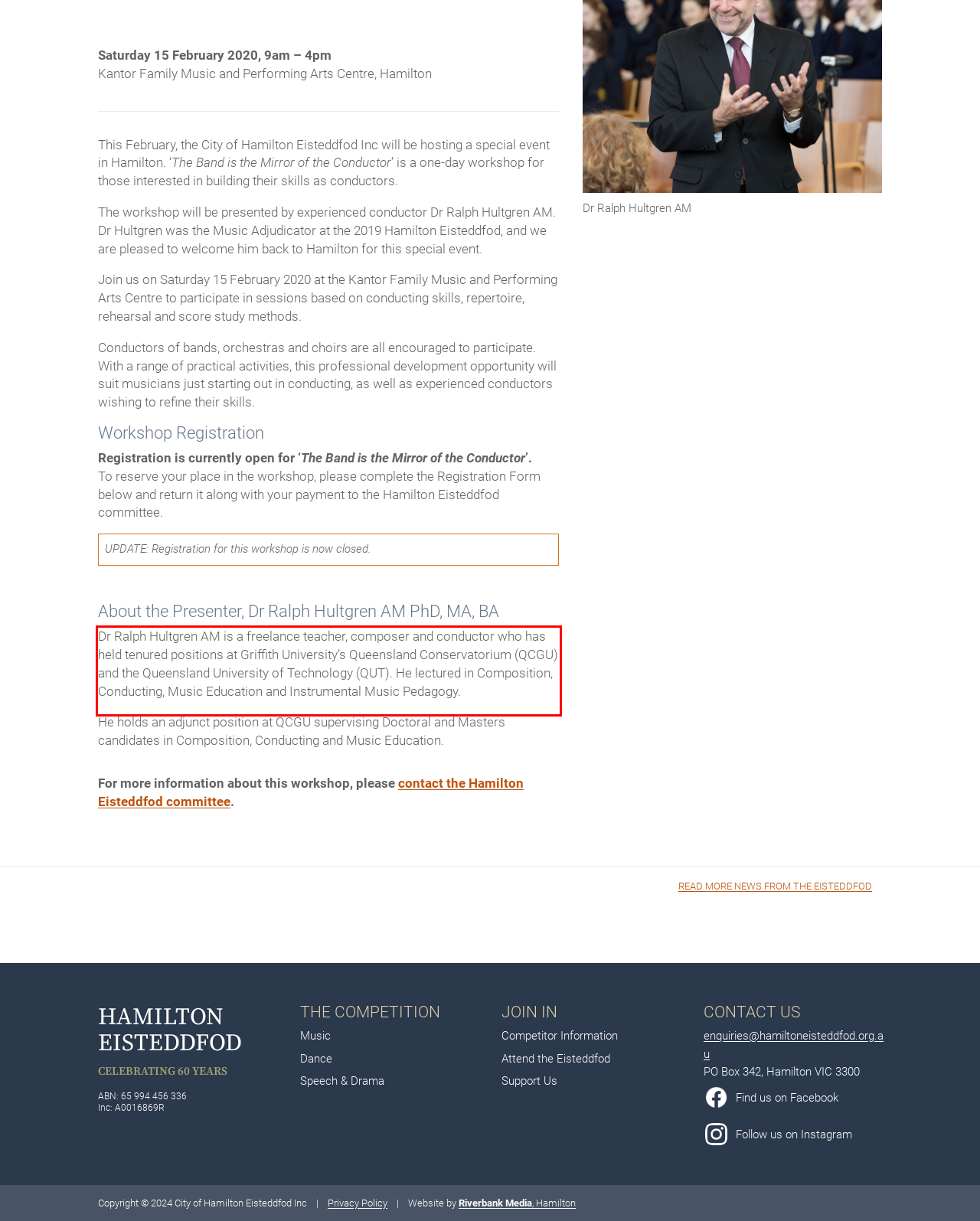Within the provided webpage screenshot, find the red rectangle bounding box and perform OCR to obtain the text content.

Dr Ralph Hultgren AM is a freelance teacher, composer and conductor who has held tenured positions at Griffith University’s Queensland Conservatorium (QCGU) and the Queensland University of Technology (QUT). He lectured in Composition, Conducting, Music Education and Instrumental Music Pedagogy.